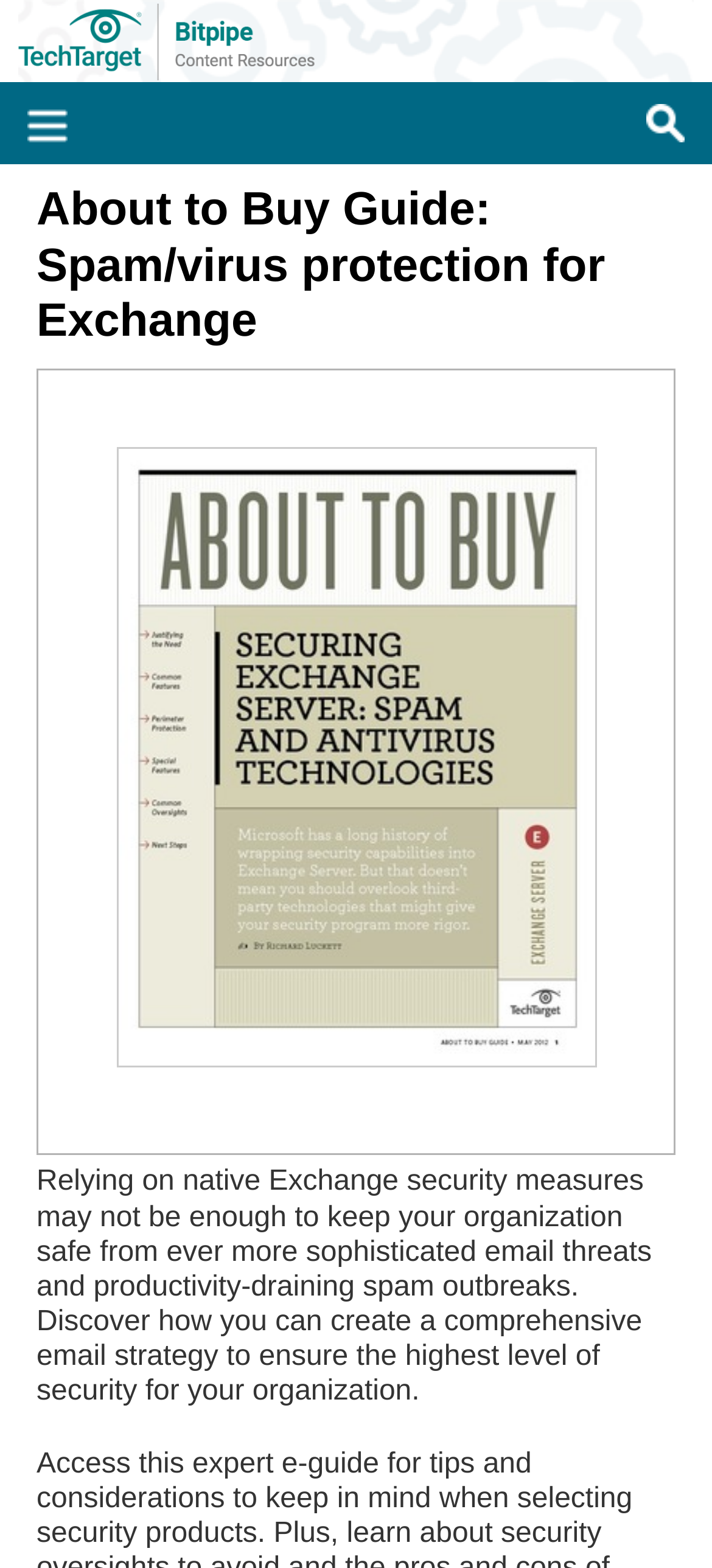Please determine the bounding box coordinates, formatted as (top-left x, top-left y, bottom-right x, bottom-right y), with all values as floating point numbers between 0 and 1. Identify the bounding box of the region described as: Bitpipe

[0.026, 0.002, 0.628, 0.072]